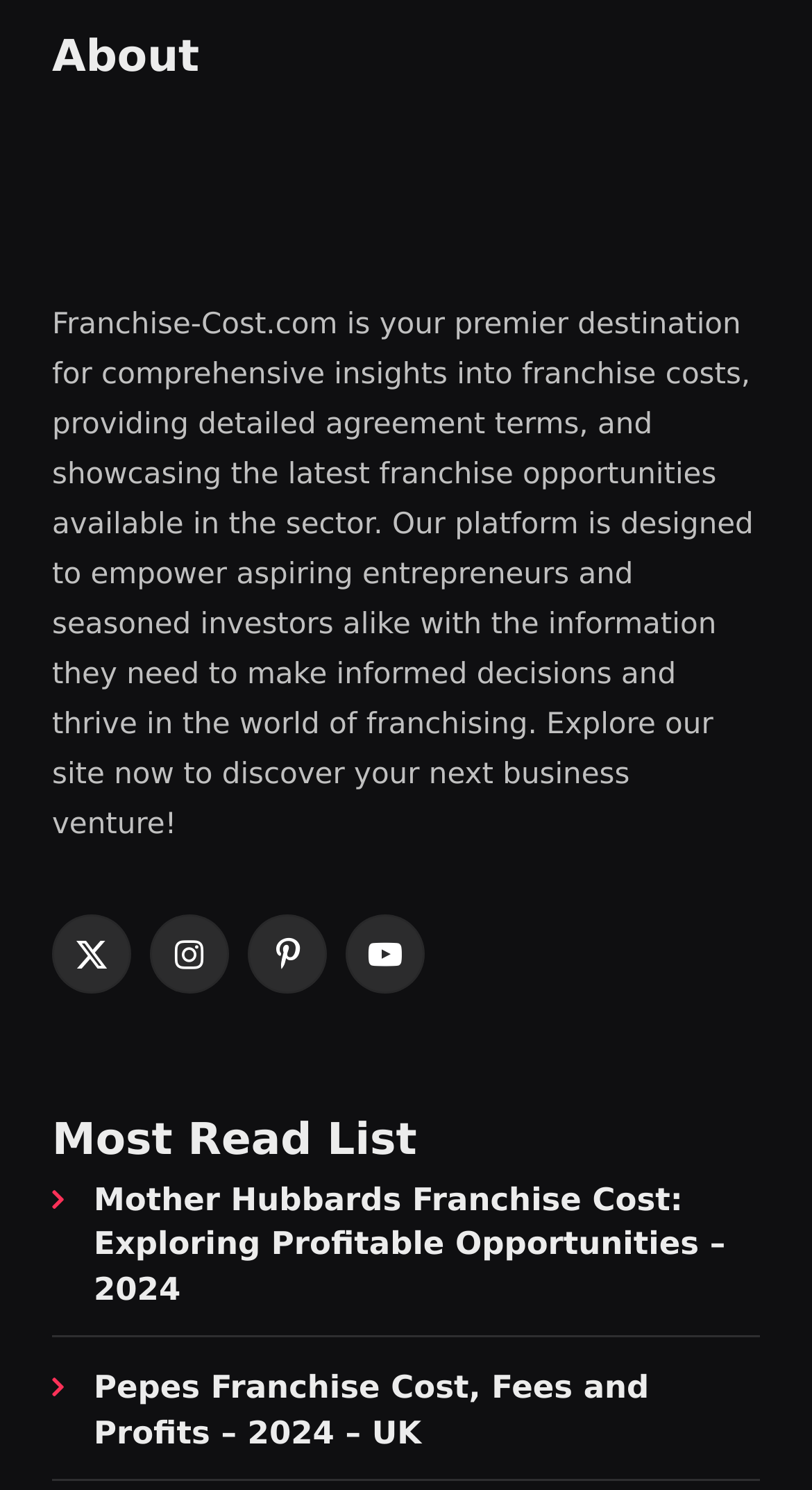Please provide a brief answer to the question using only one word or phrase: 
How many links are associated with the 'Mother Hubbards Franchise Cost: Exploring Profitable Opportunities – 2024' article?

1